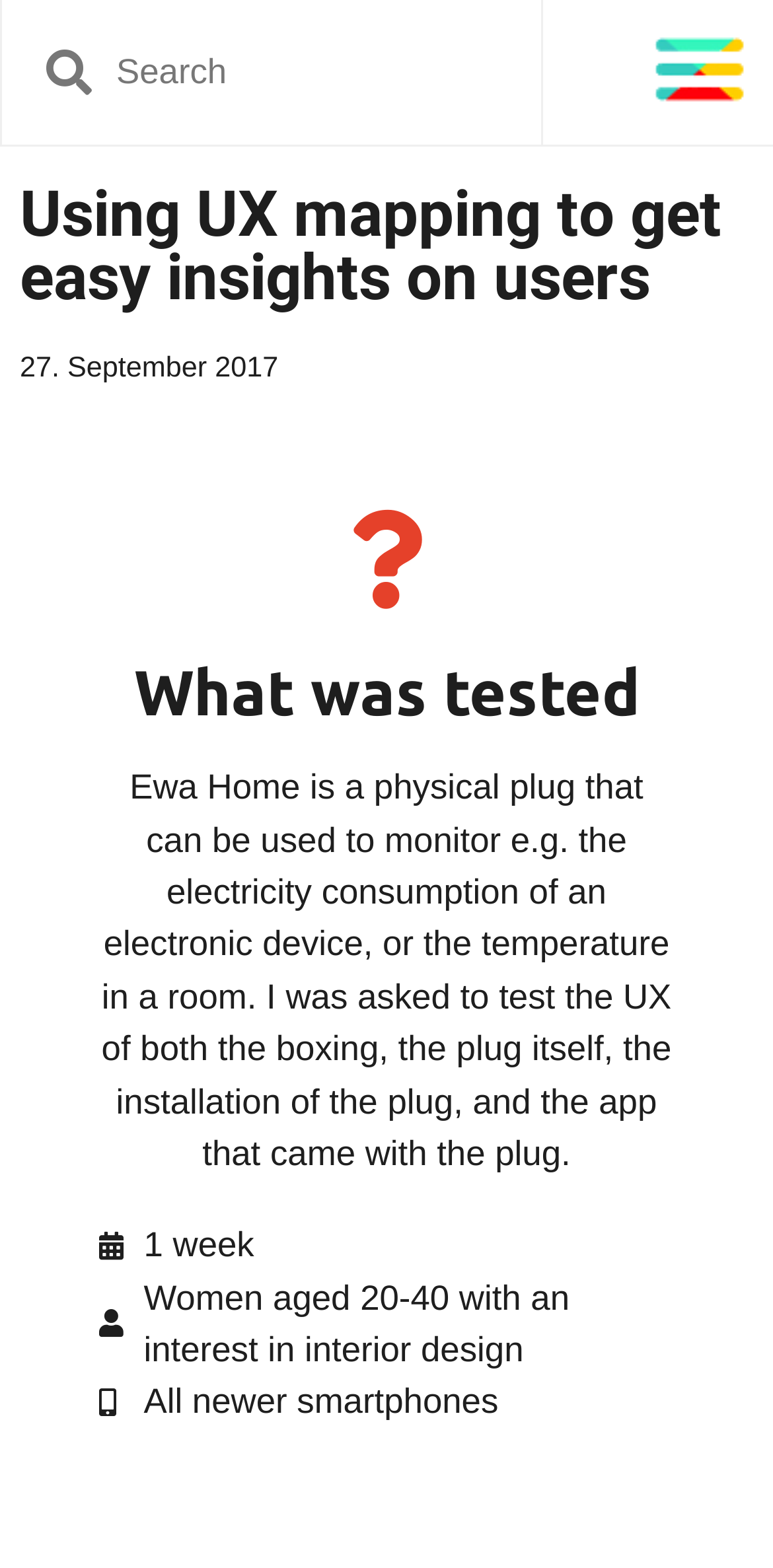Using the description: "27. September 2017", identify the bounding box of the corresponding UI element in the screenshot.

[0.026, 0.222, 0.36, 0.249]